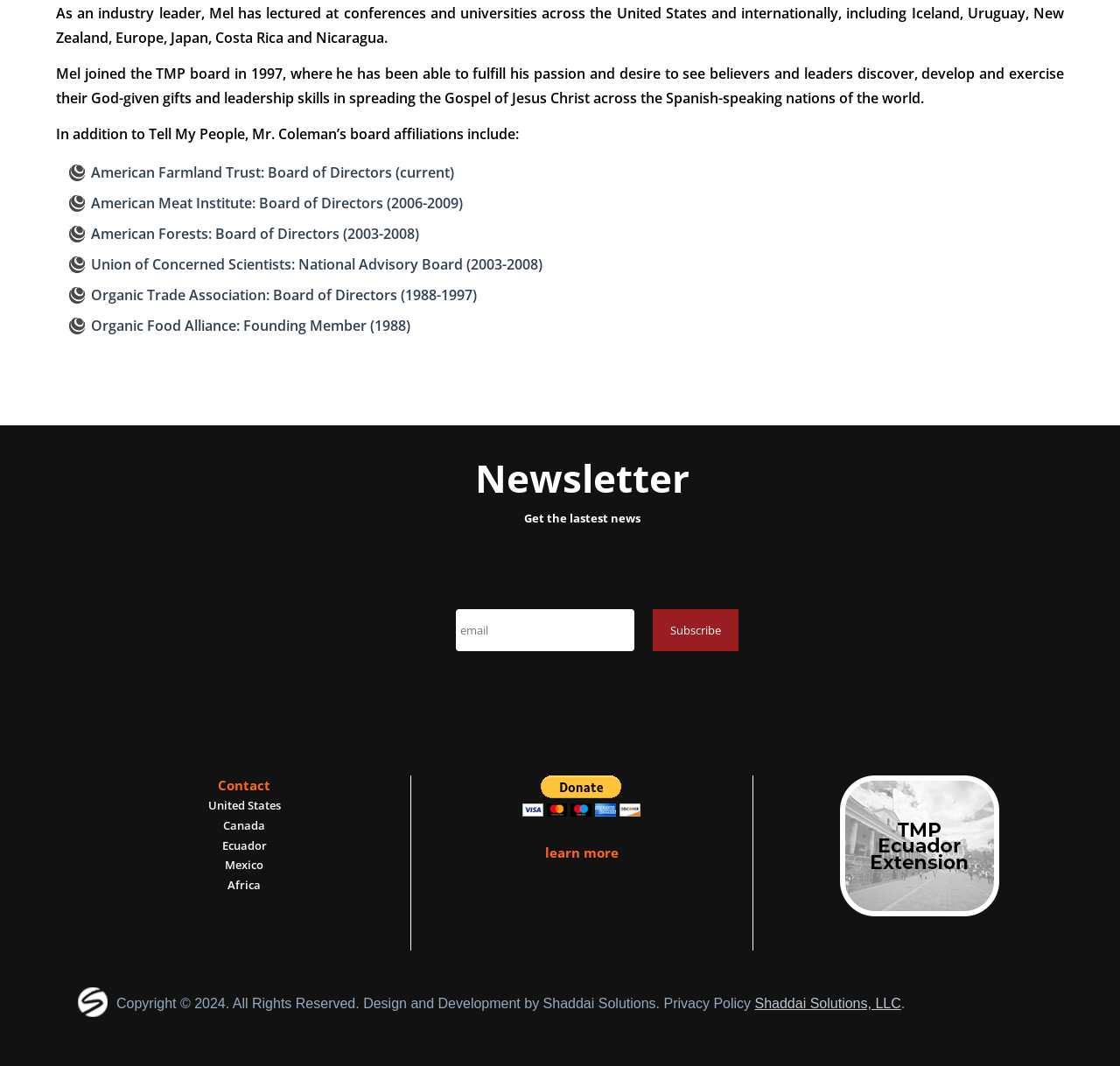What is the name of the organization that Mel is affiliated with?
Kindly answer the question with as much detail as you can.

The text 'Mel joined the TMP board in 1997...' suggests that Mel is affiliated with an organization called Tell My People, abbreviated as TMP.